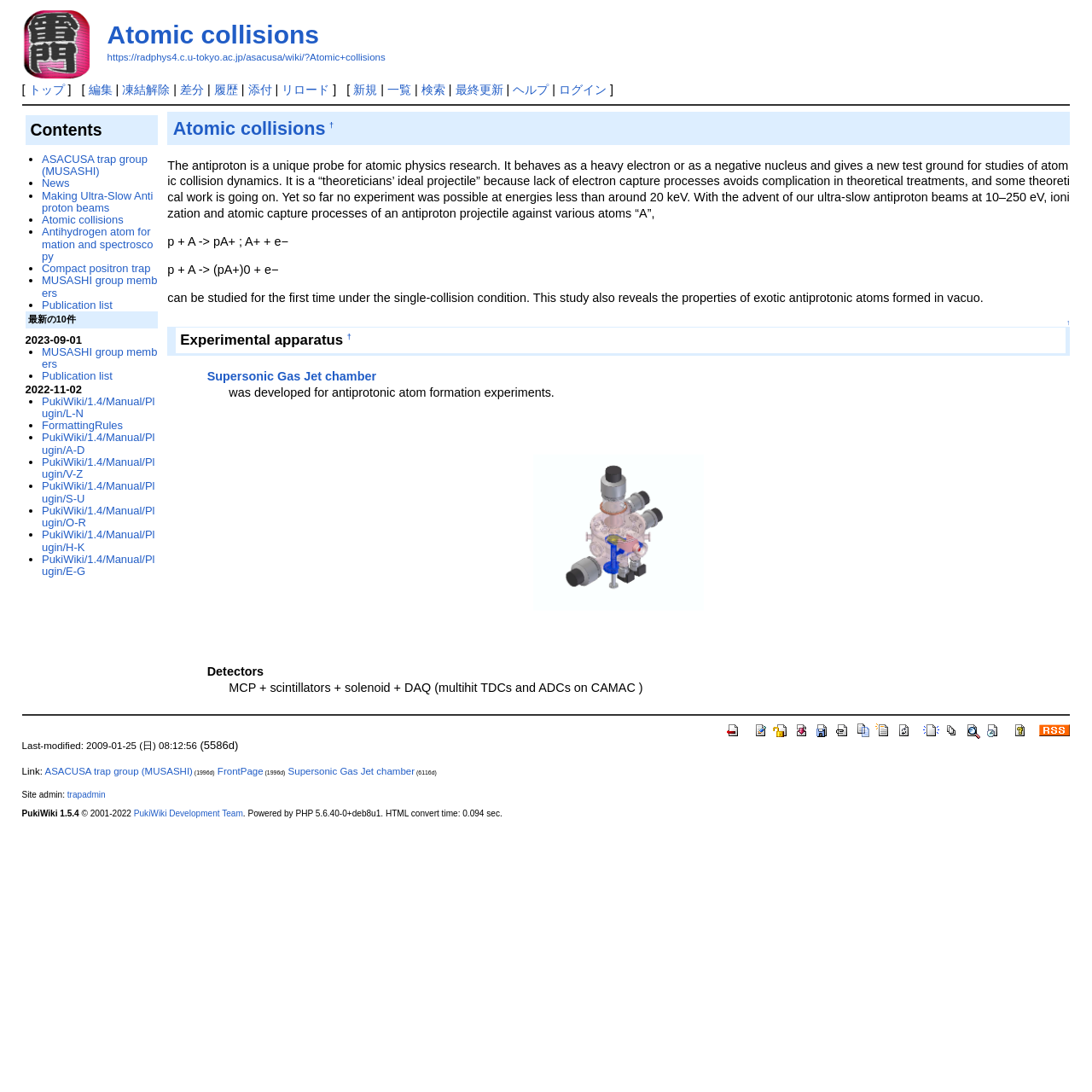What is the purpose of the Supersonic Gas Jet chamber?
Look at the webpage screenshot and answer the question with a detailed explanation.

The Supersonic Gas Jet chamber is used for antiprotonic atom formation experiments, as mentioned in the description list detail 'was developed for antiprotonic atom formation experiments'.